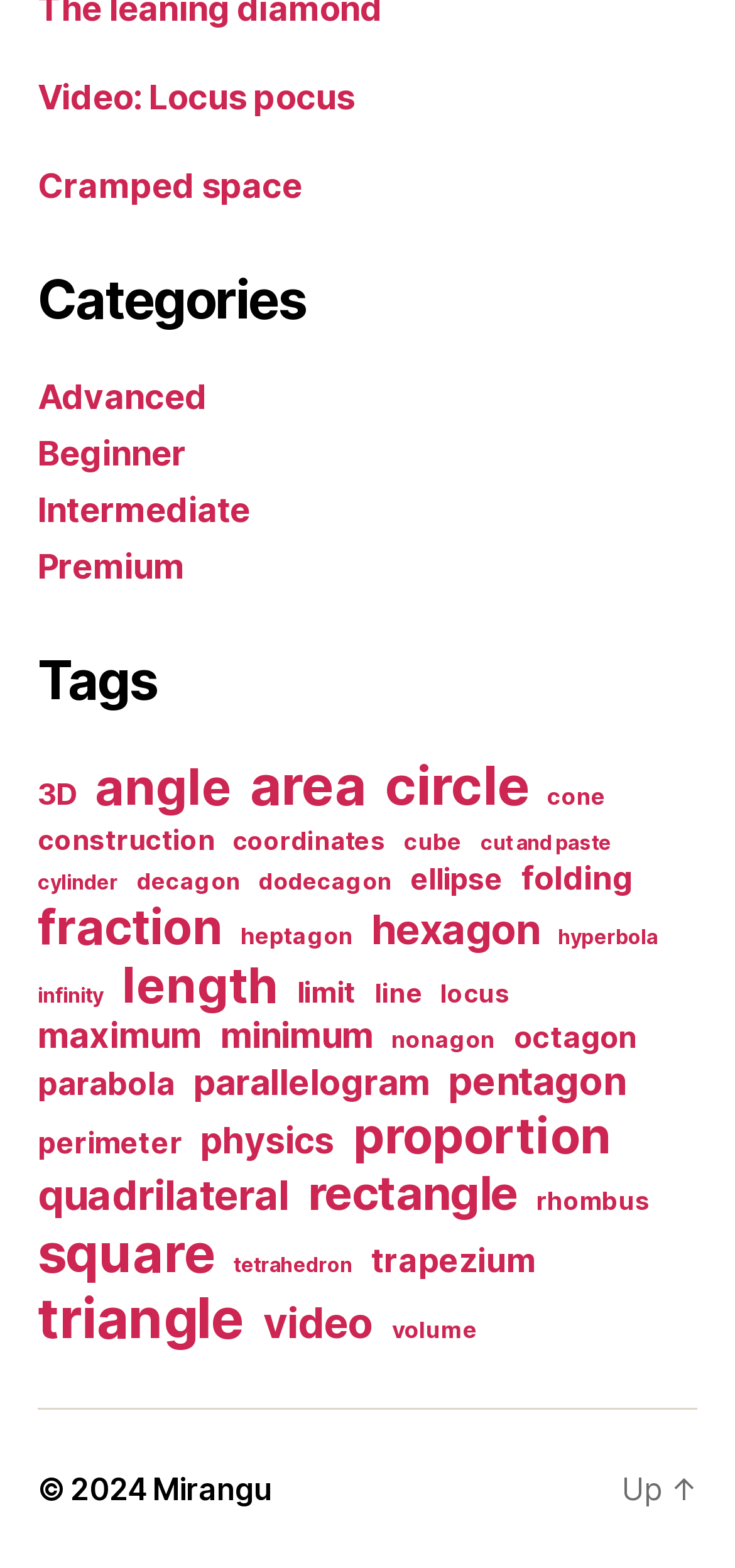Find the bounding box coordinates of the clickable area required to complete the following action: "Select the 'Intermediate' category".

[0.051, 0.312, 0.34, 0.337]